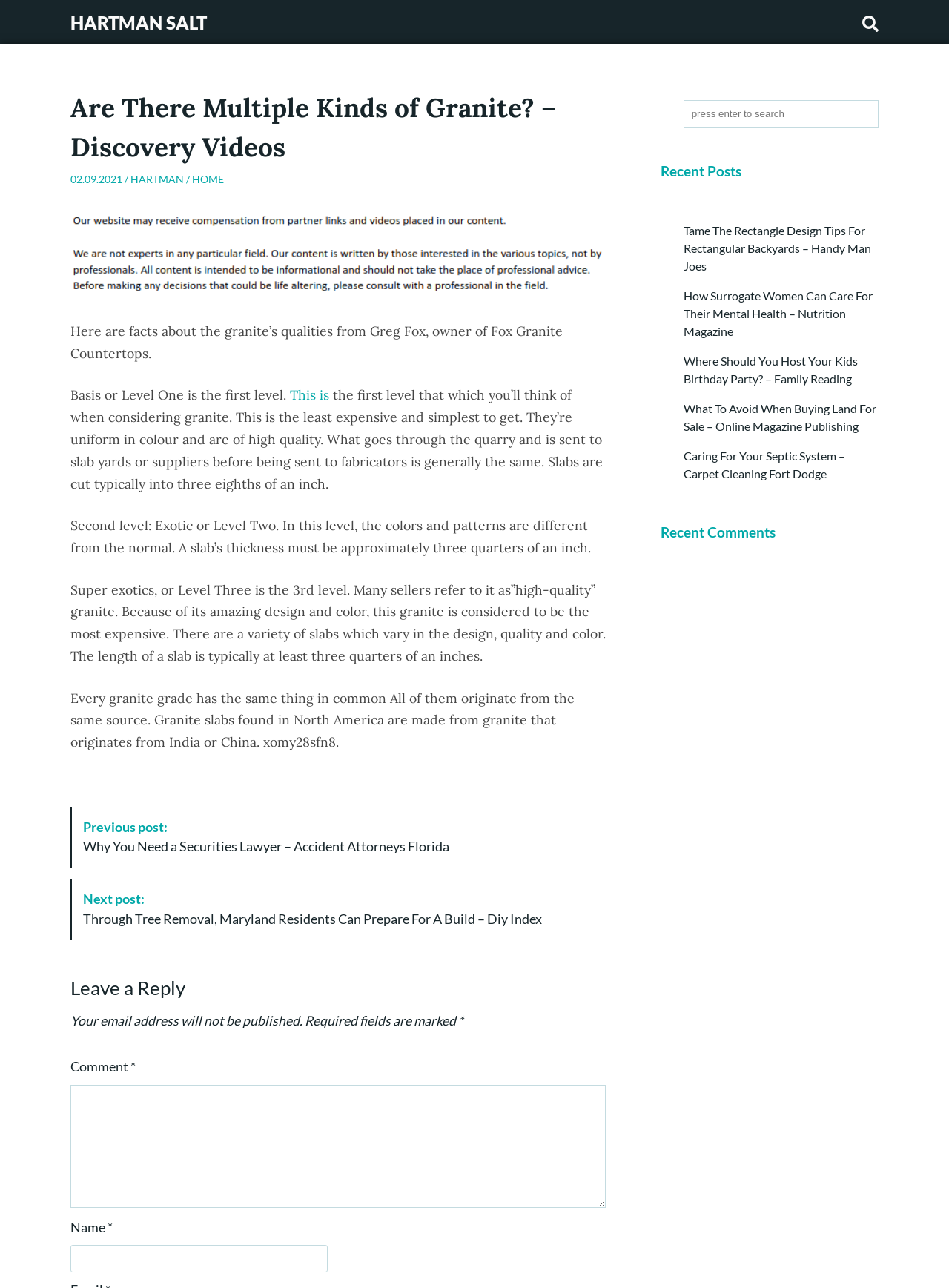Please respond in a single word or phrase: 
What is the purpose of the 'Post Navigation' section?

To navigate to previous or next post